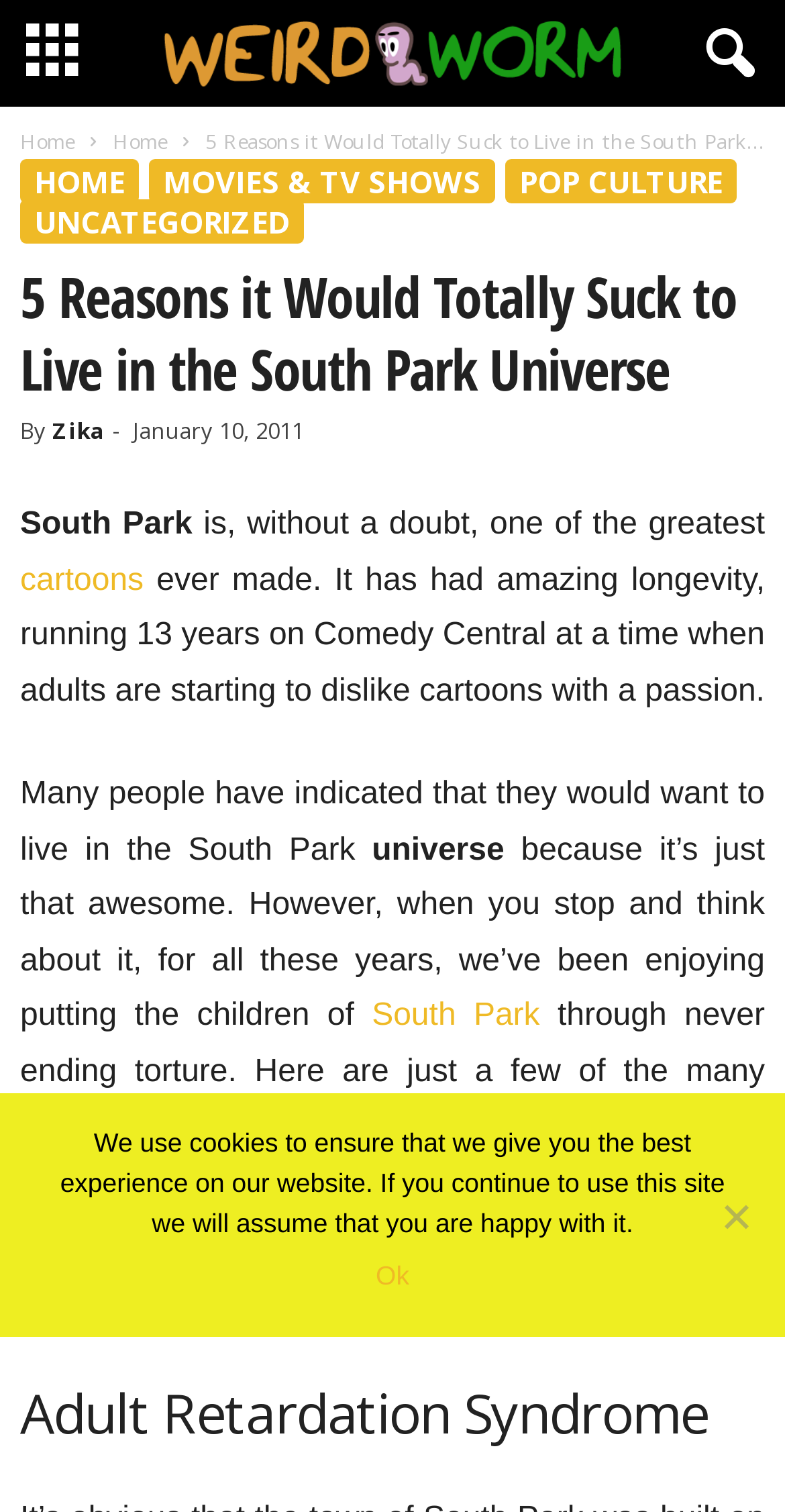Can you determine the bounding box coordinates of the area that needs to be clicked to fulfill the following instruction: "Click the 'MOVIES & TV SHOWS' link"?

[0.19, 0.105, 0.631, 0.134]